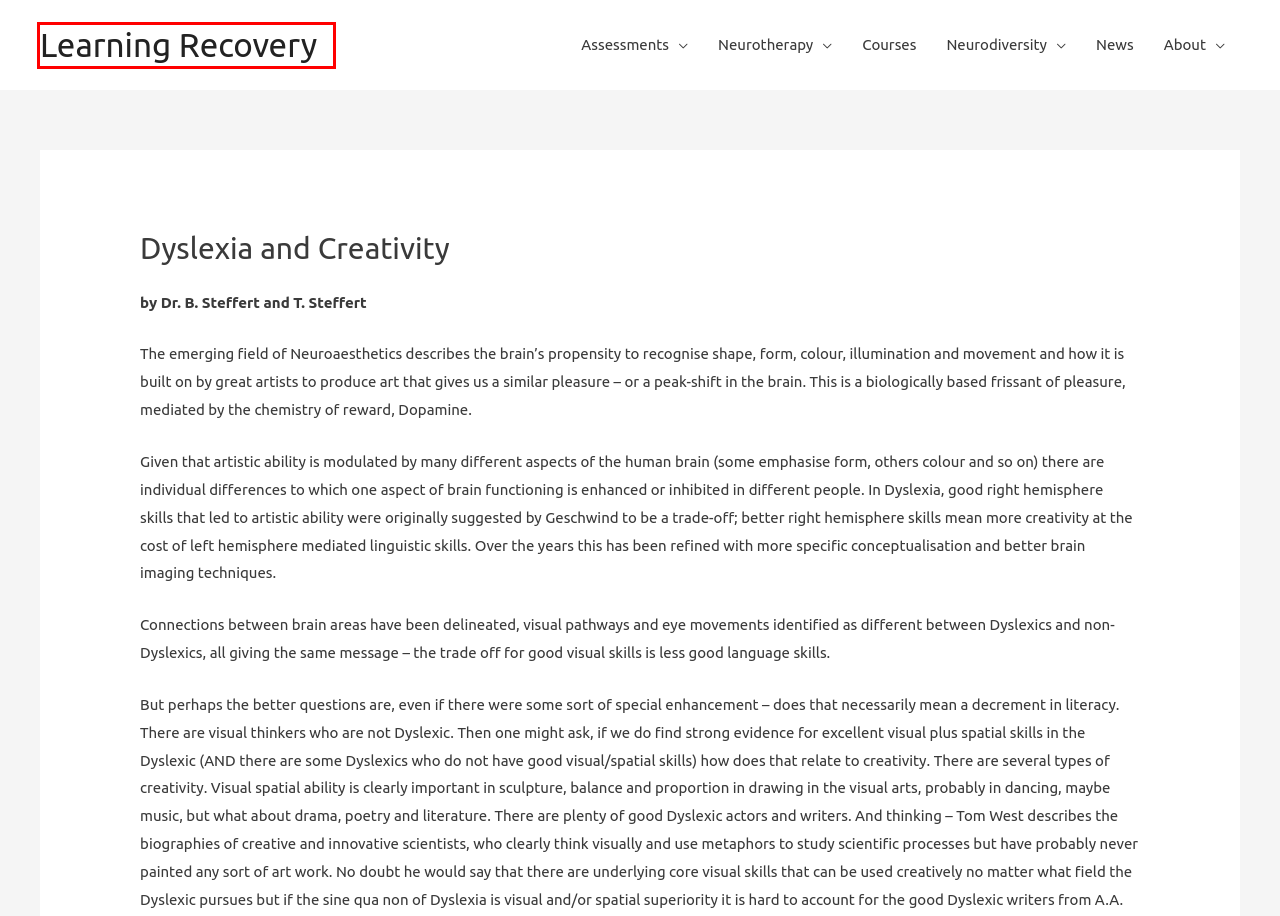With the provided webpage screenshot containing a red bounding box around a UI element, determine which description best matches the new webpage that appears after clicking the selected element. The choices are:
A. Learning Recovery – Dedicated to restoring ability
B. Neurotherapy – Learning Recovery
C. About – Learning Recovery
D. Assessments – Learning Recovery
E. News – Learning Recovery
F. Courses – Learning Recovery
G. Neurodiversity – Learning Recovery
H. 1 in 5 kids might have dyslexia – Learning Recovery

A